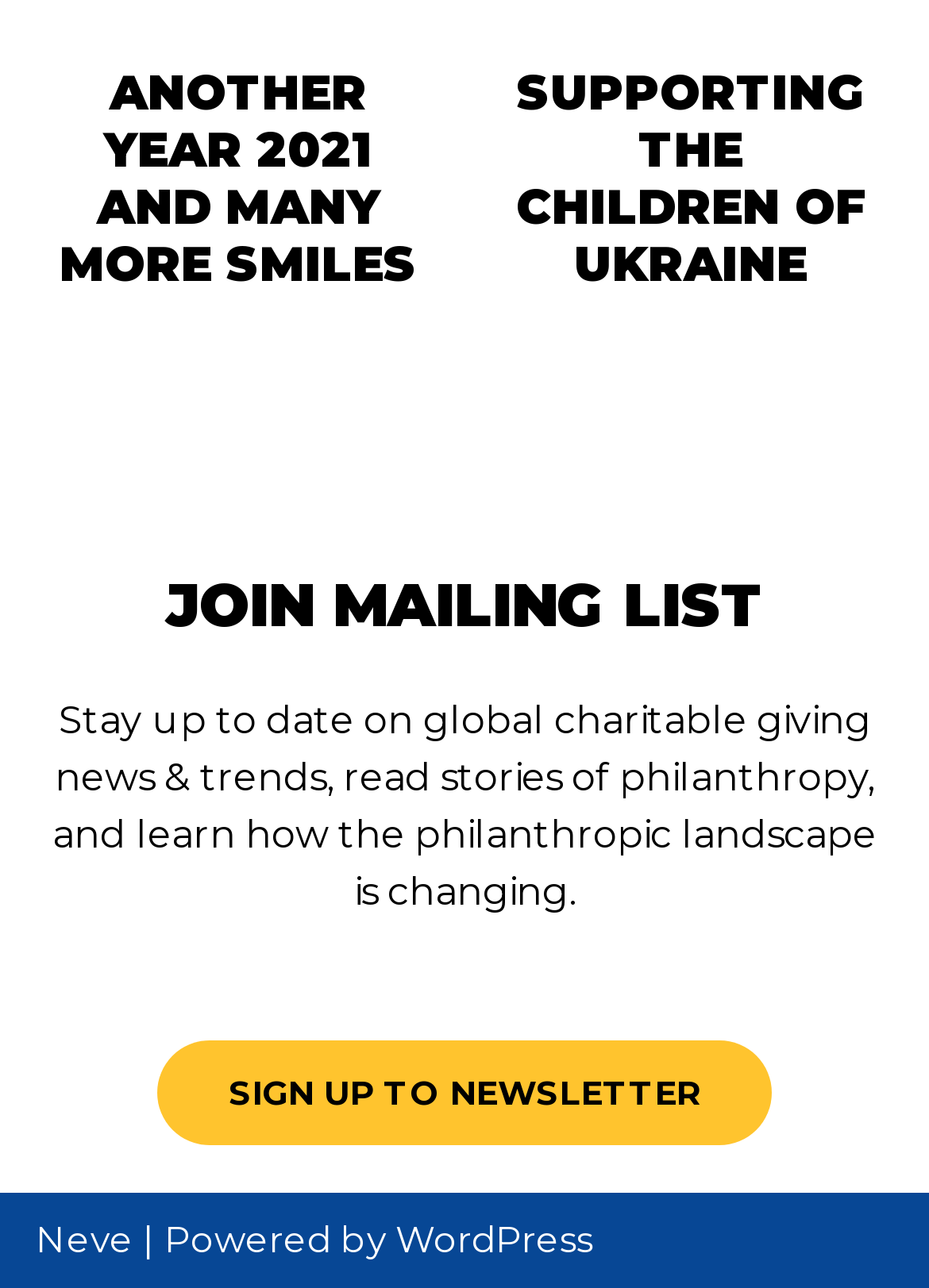What can be done with the mailing list?
Using the information from the image, provide a comprehensive answer to the question.

The webpage has a heading 'JOIN MAILING LIST' and a static text that says 'Stay up to date on global charitable giving news & trends, read stories of philanthropy, and learn how the philanthropic landscape is changing.' This suggests that by joining the mailing list, one can stay updated on news and trends related to charitable giving.